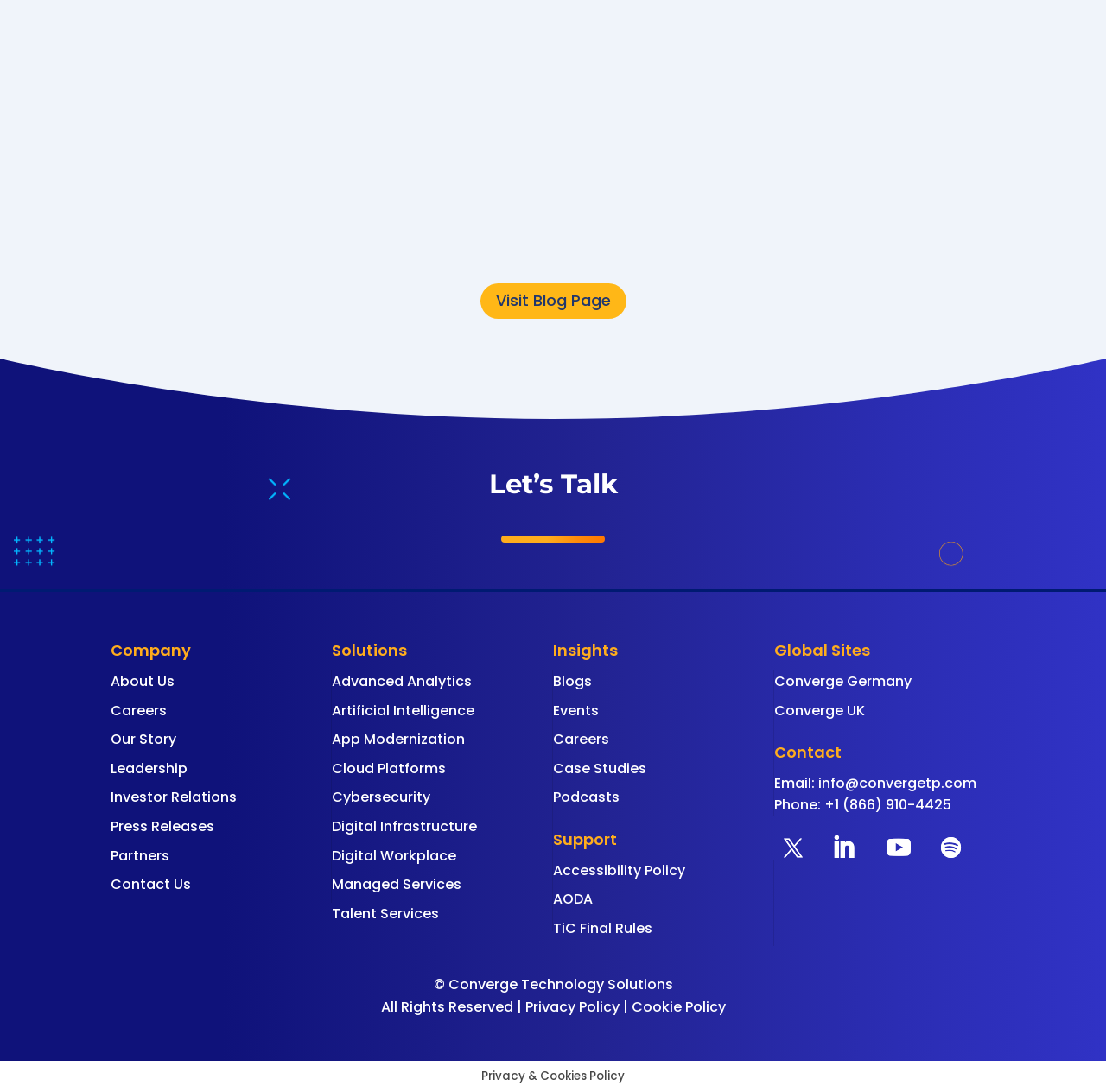Find the bounding box coordinates of the clickable element required to execute the following instruction: "Read the executive briefing on cybersecurity threat report analysis 2024". Provide the coordinates as four float numbers between 0 and 1, i.e., [left, top, right, bottom].

[0.115, 0.15, 0.57, 0.168]